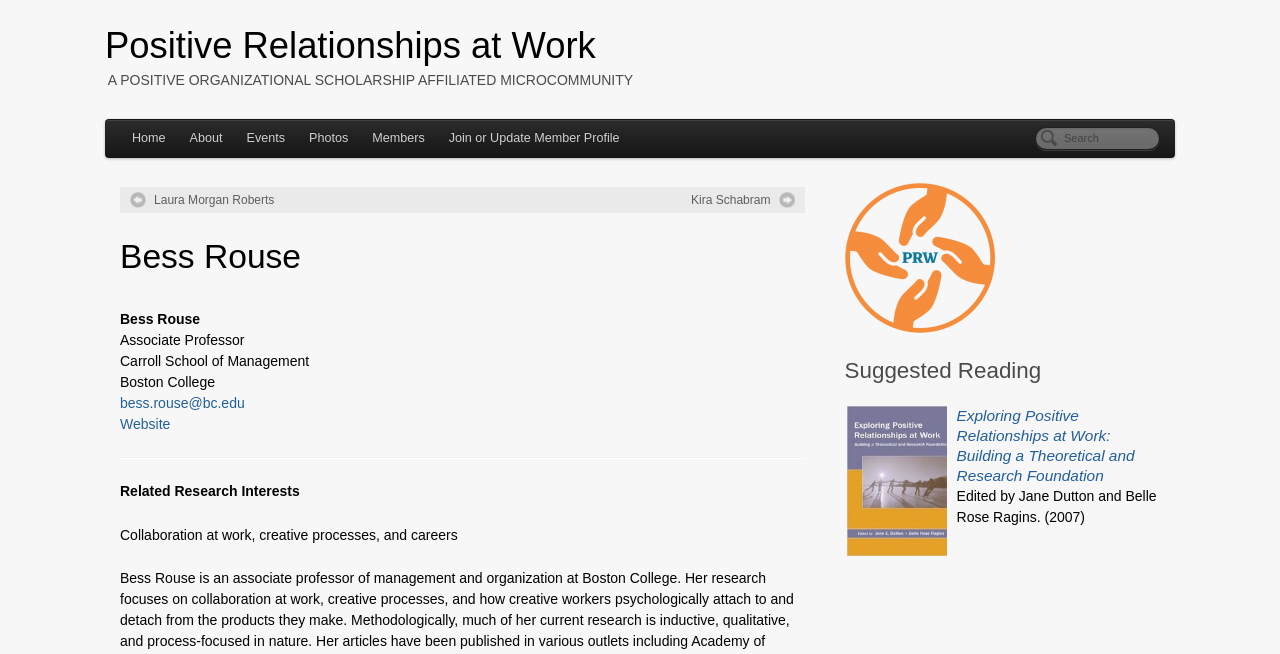Please identify the bounding box coordinates of the element I need to click to follow this instruction: "Send an email to Bess Rouse".

[0.094, 0.603, 0.191, 0.628]